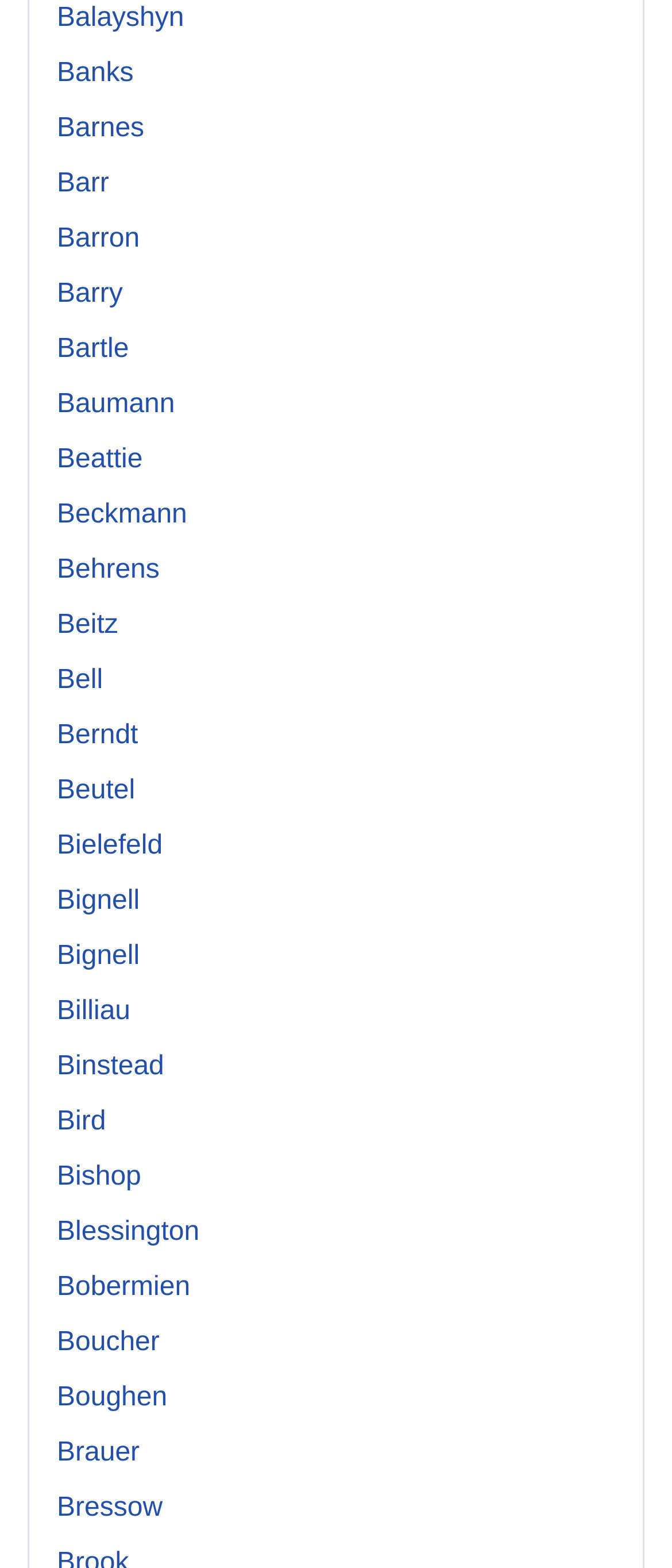Provide the bounding box coordinates of the area you need to click to execute the following instruction: "Click on the link to Barr".

[0.085, 0.108, 0.162, 0.126]